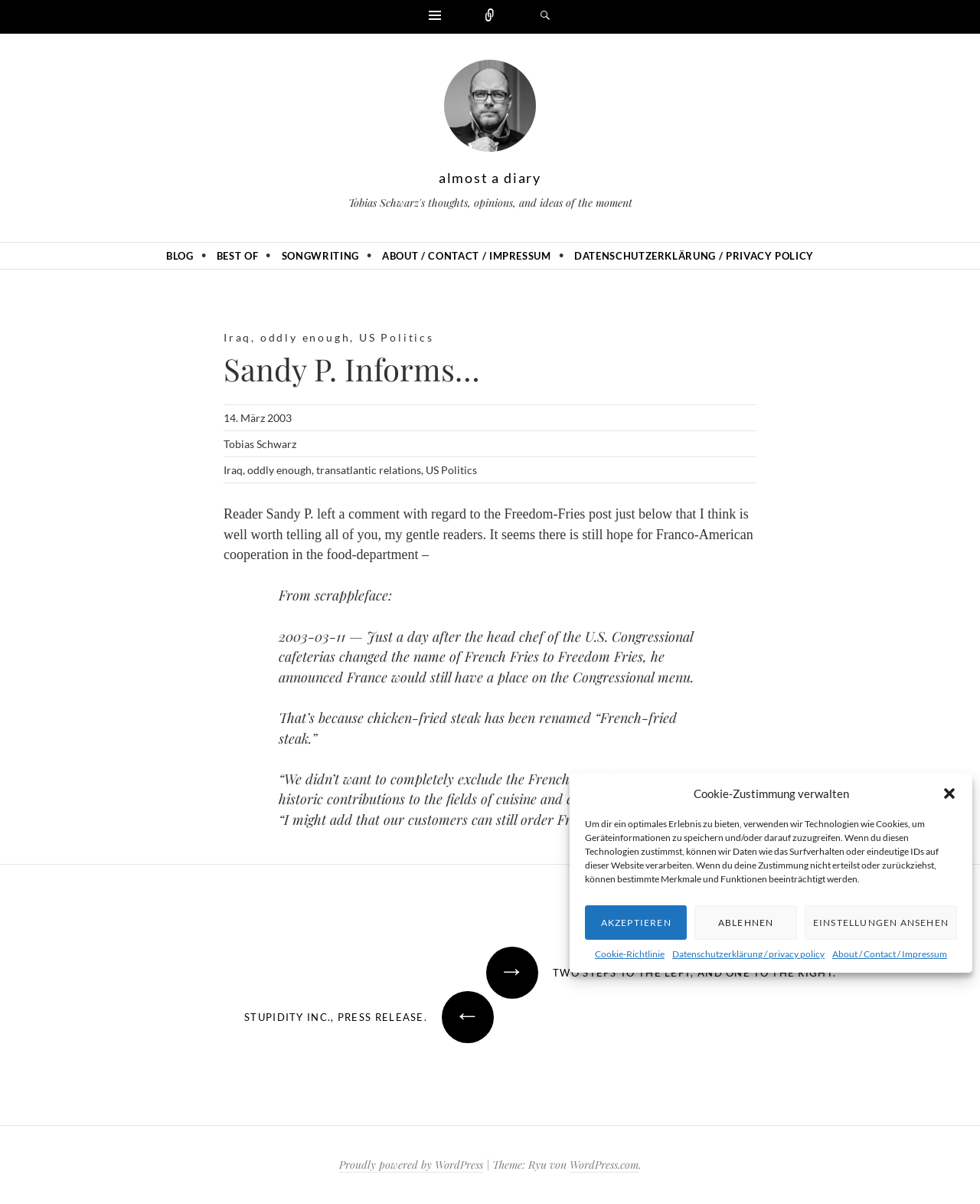Who is the author of the blog?
Make sure to answer the question with a detailed and comprehensive explanation.

I found the answer by looking at the link element with the text 'Tobias Schwarz' which appears in the footer section of the blog, indicating that it is the author's name.